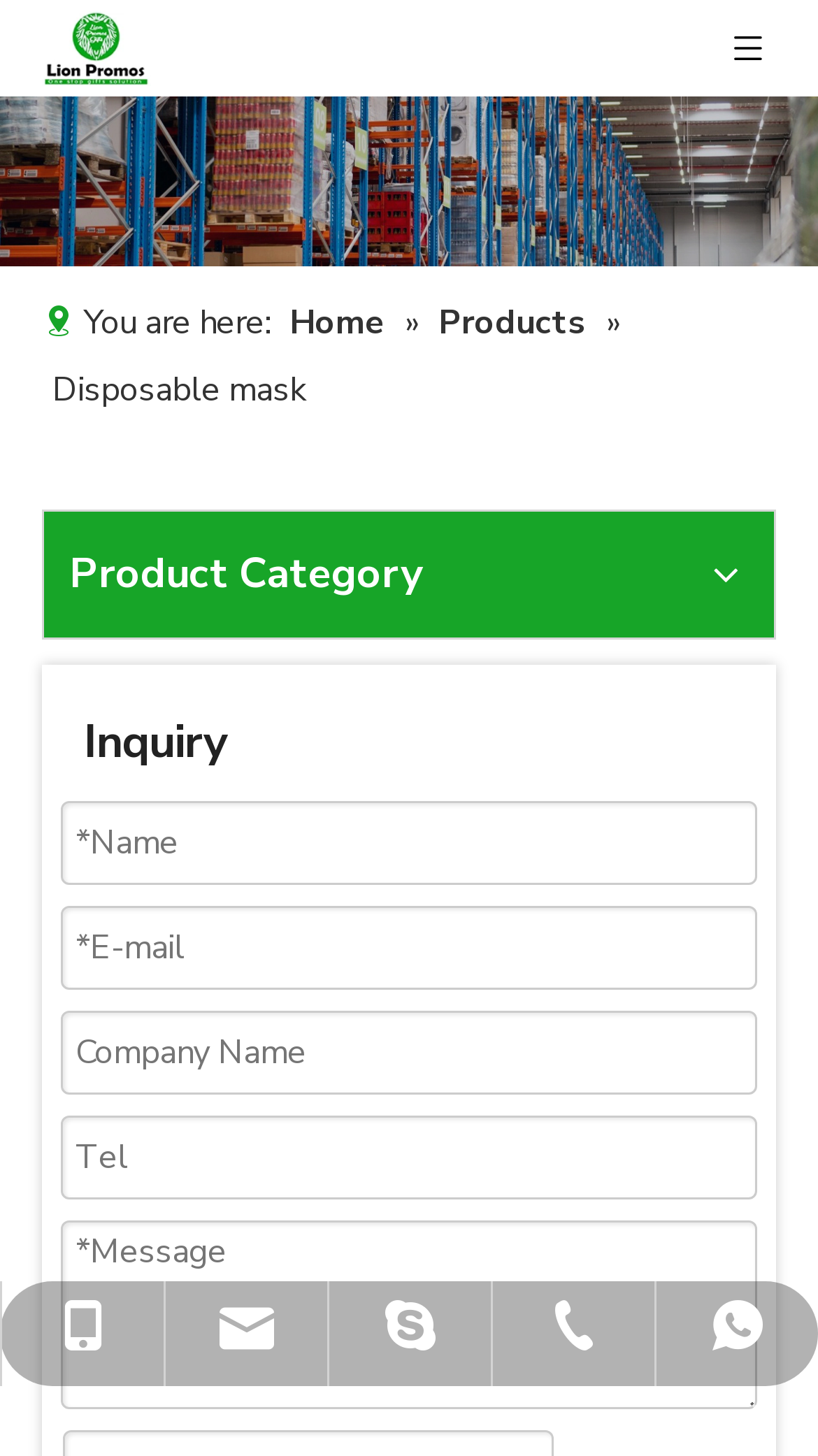Find the bounding box coordinates of the area that needs to be clicked in order to achieve the following instruction: "Call the phone number +86-18676989226". The coordinates should be specified as four float numbers between 0 and 1, i.e., [left, top, right, bottom].

[0.038, 0.88, 0.962, 0.952]